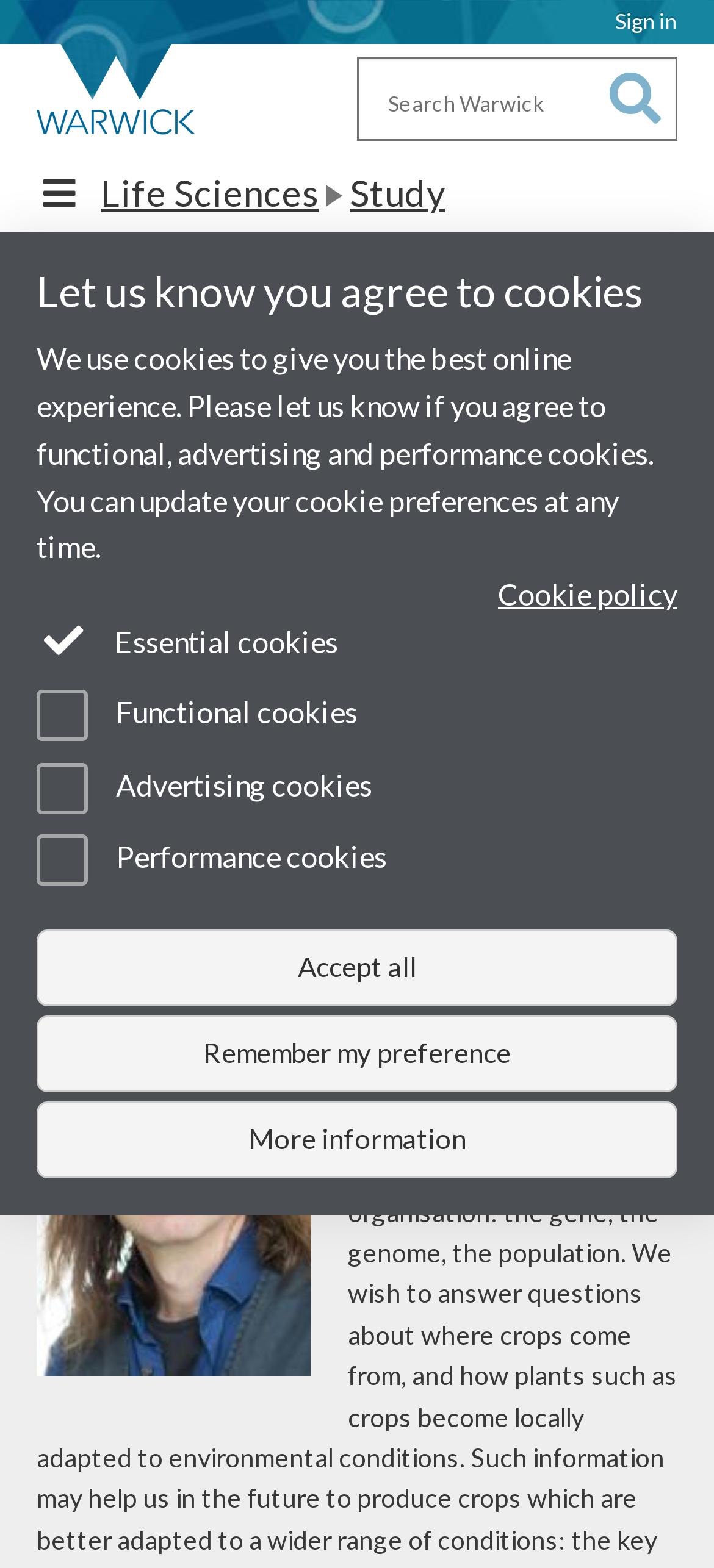Specify the bounding box coordinates of the area that needs to be clicked to achieve the following instruction: "Sign in".

[0.862, 0.005, 0.949, 0.022]